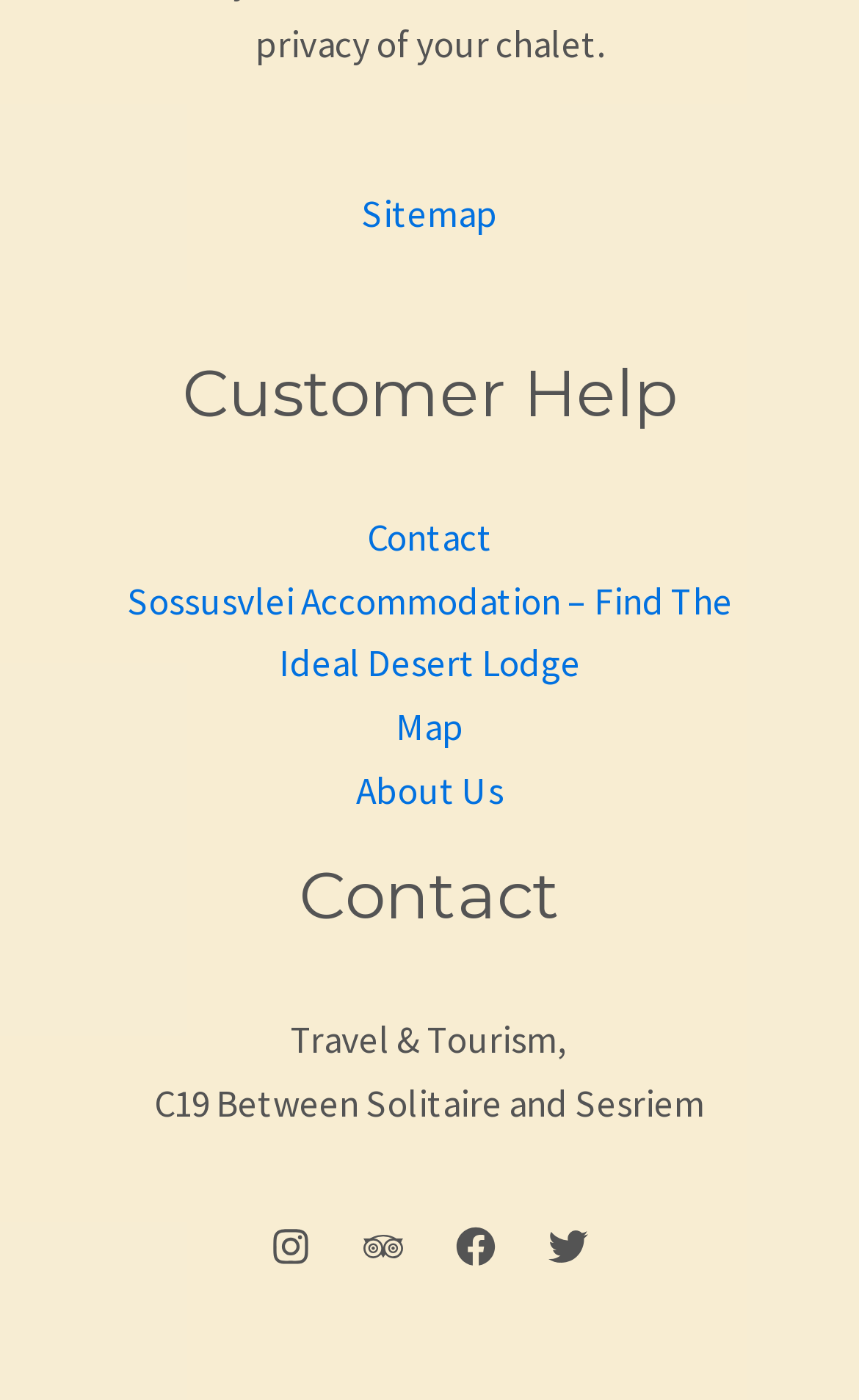Please give a concise answer to this question using a single word or phrase: 
What type of accommodation does the business offer?

Desert Lodge